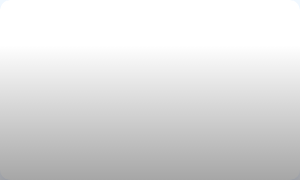What is the topic of the article?
Answer briefly with a single word or phrase based on the image.

Email marketing